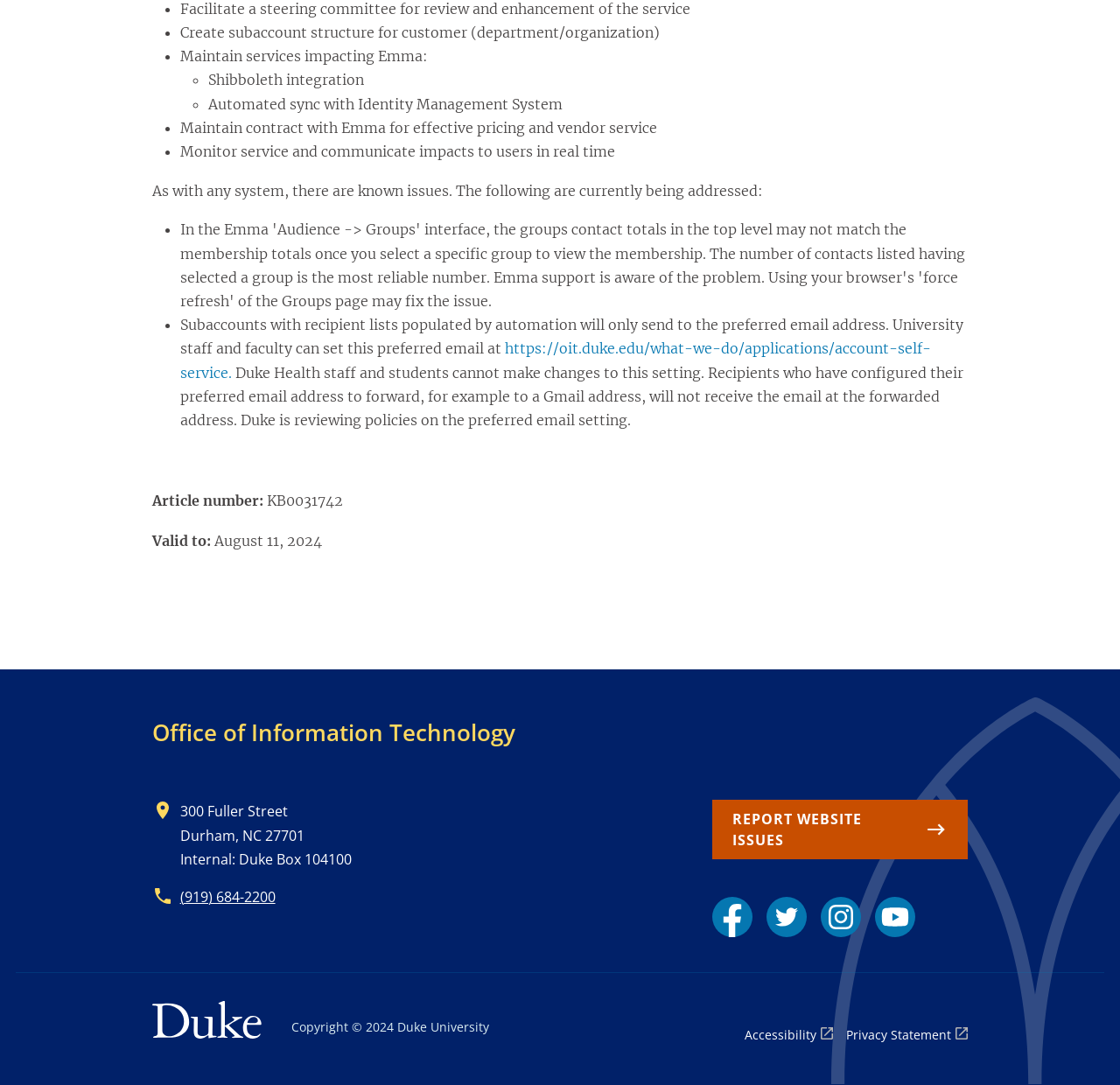Locate the bounding box coordinates of the element you need to click to accomplish the task described by this instruction: "Access the Duke University webpage".

[0.136, 0.923, 0.254, 0.972]